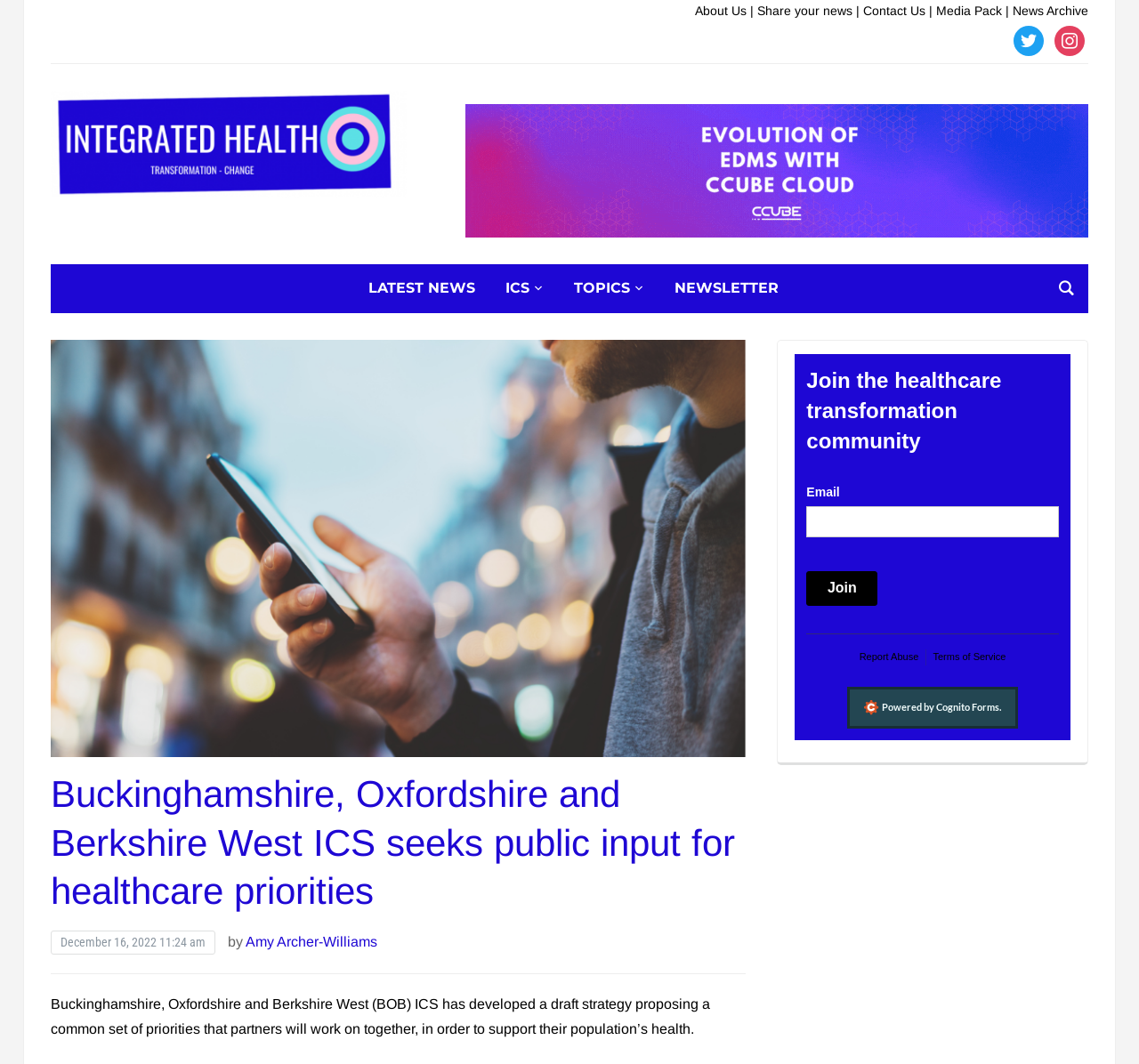Determine the bounding box coordinates of the target area to click to execute the following instruction: "See all recent posts."

None